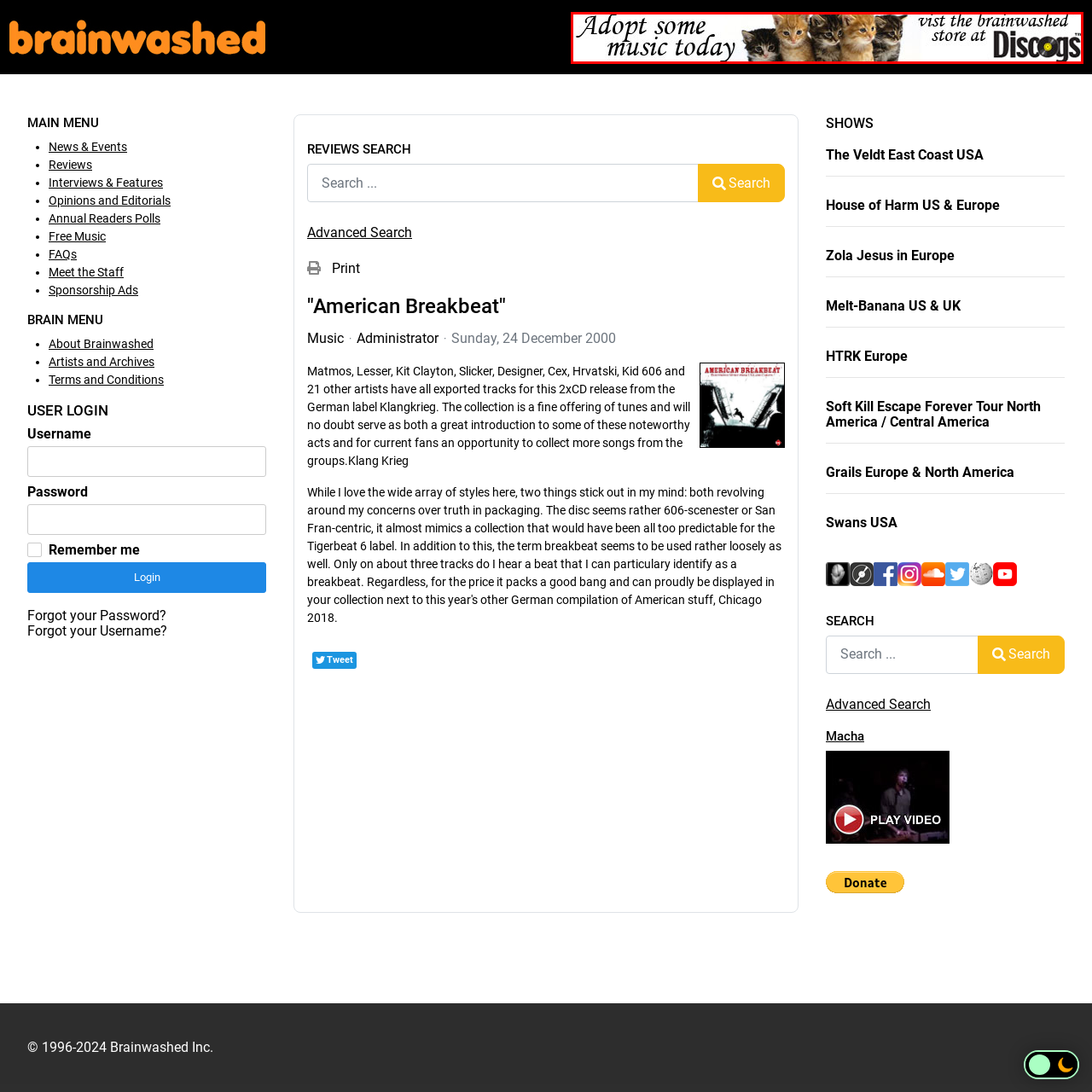Pay attention to the image highlighted by the red border, What is the tone of the message in the banner? Please give a one-word or short phrase answer.

Light-hearted